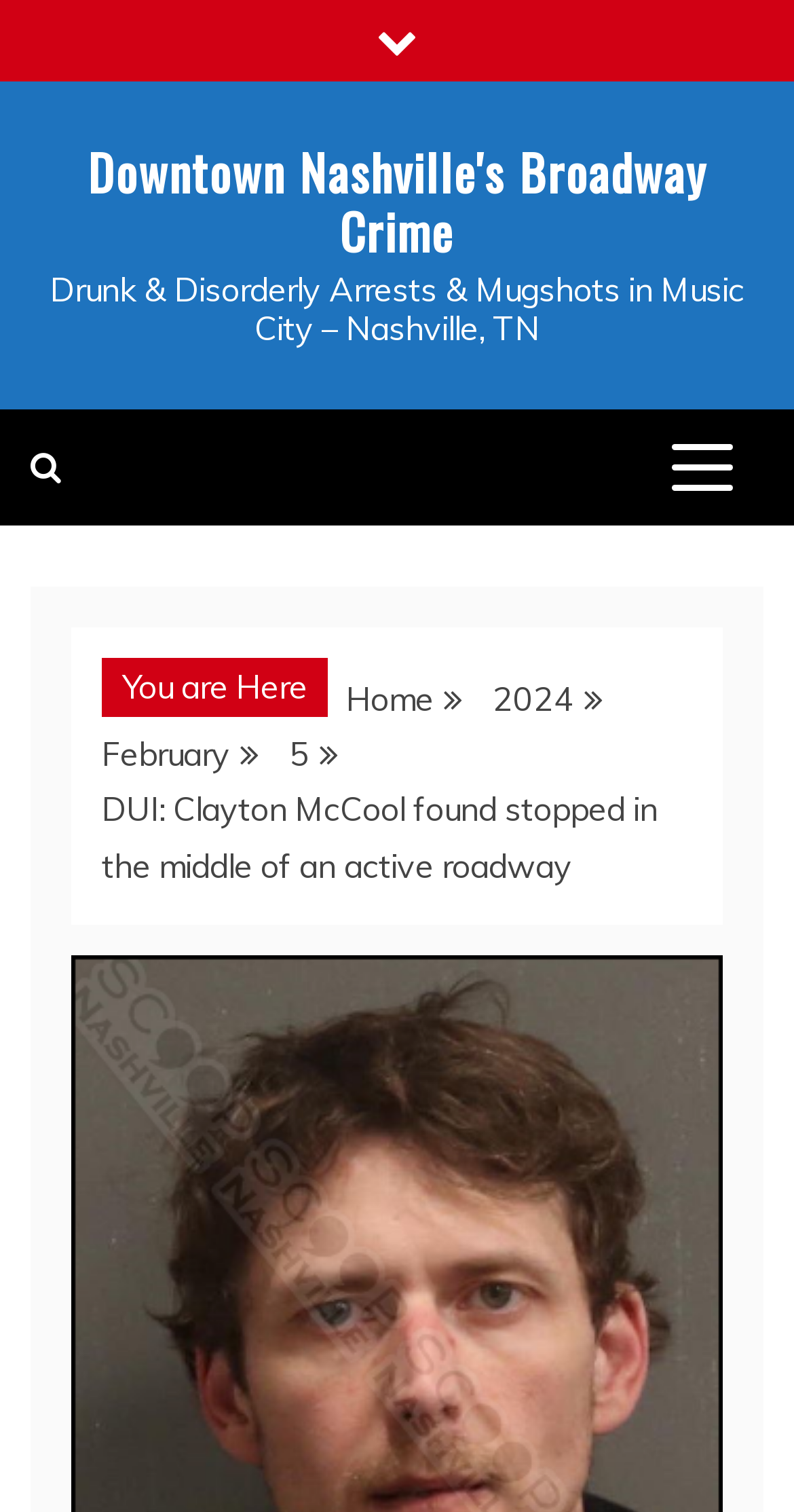What is the type of icon represented by ''? Refer to the image and provide a one-word or short phrase answer.

A search icon